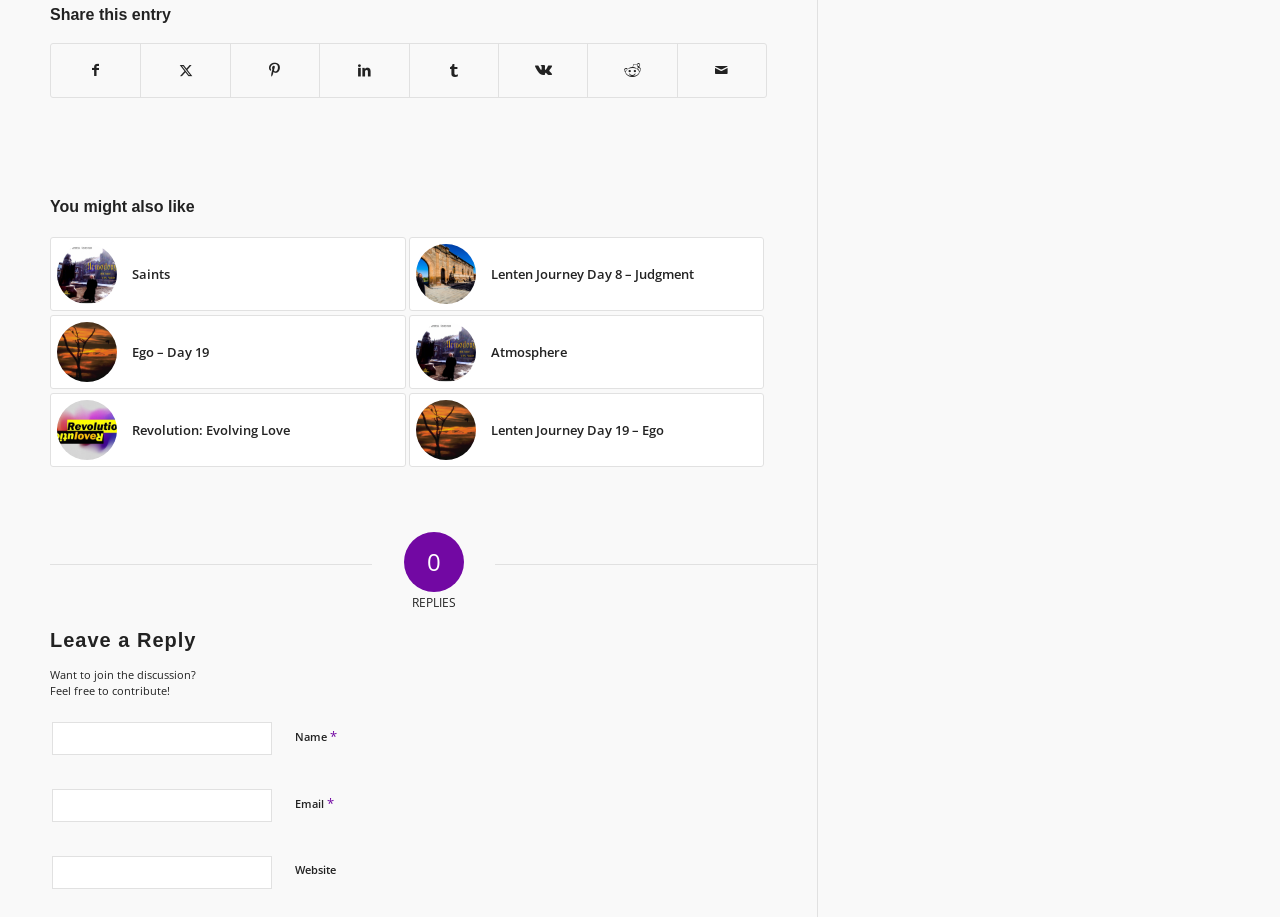How many textboxes are there for leaving a reply?
Look at the image and answer the question using a single word or phrase.

3